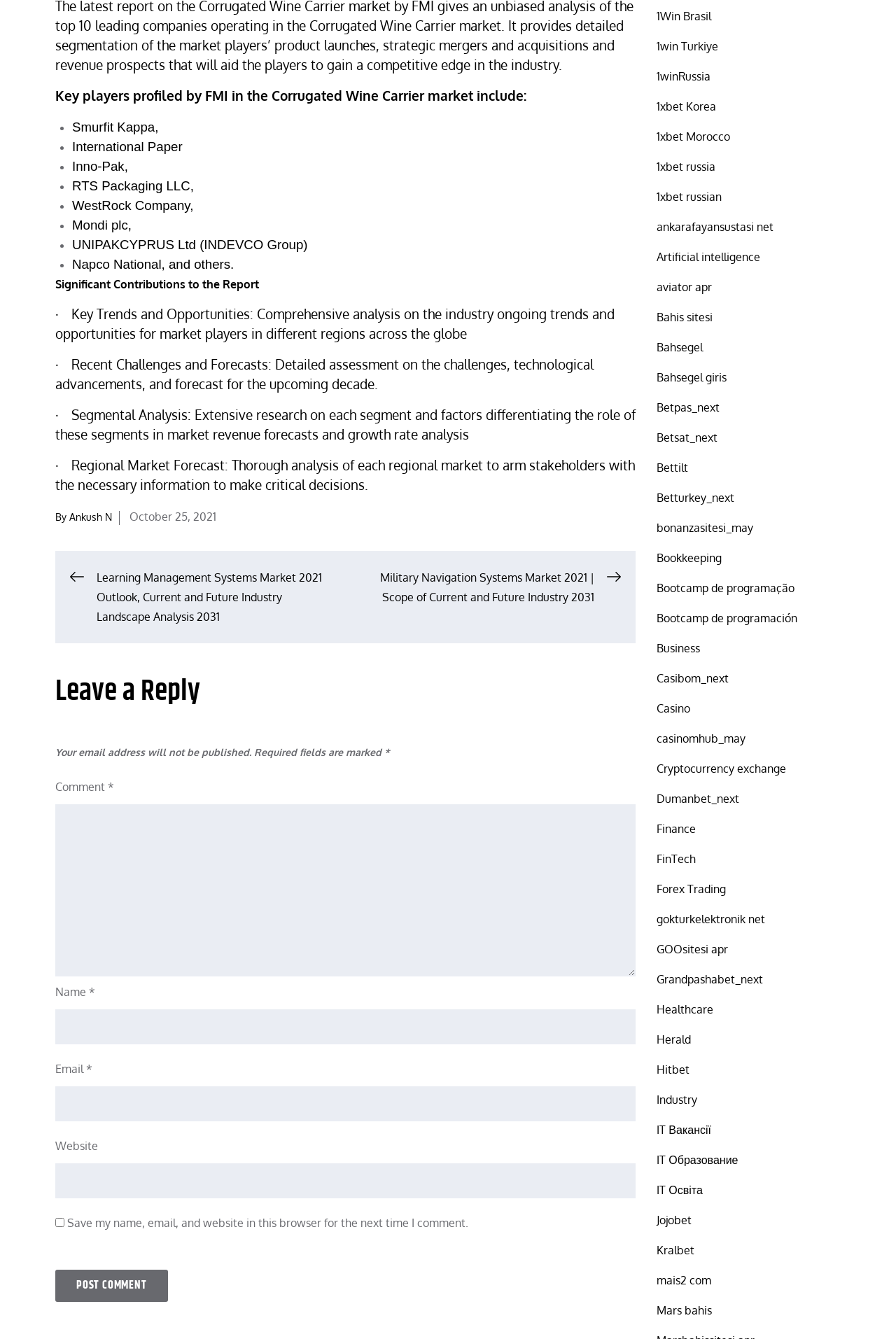Find the bounding box coordinates for the element that must be clicked to complete the instruction: "Enter your comment in the 'Comment' field". The coordinates should be four float numbers between 0 and 1, indicated as [left, top, right, bottom].

[0.062, 0.601, 0.71, 0.729]